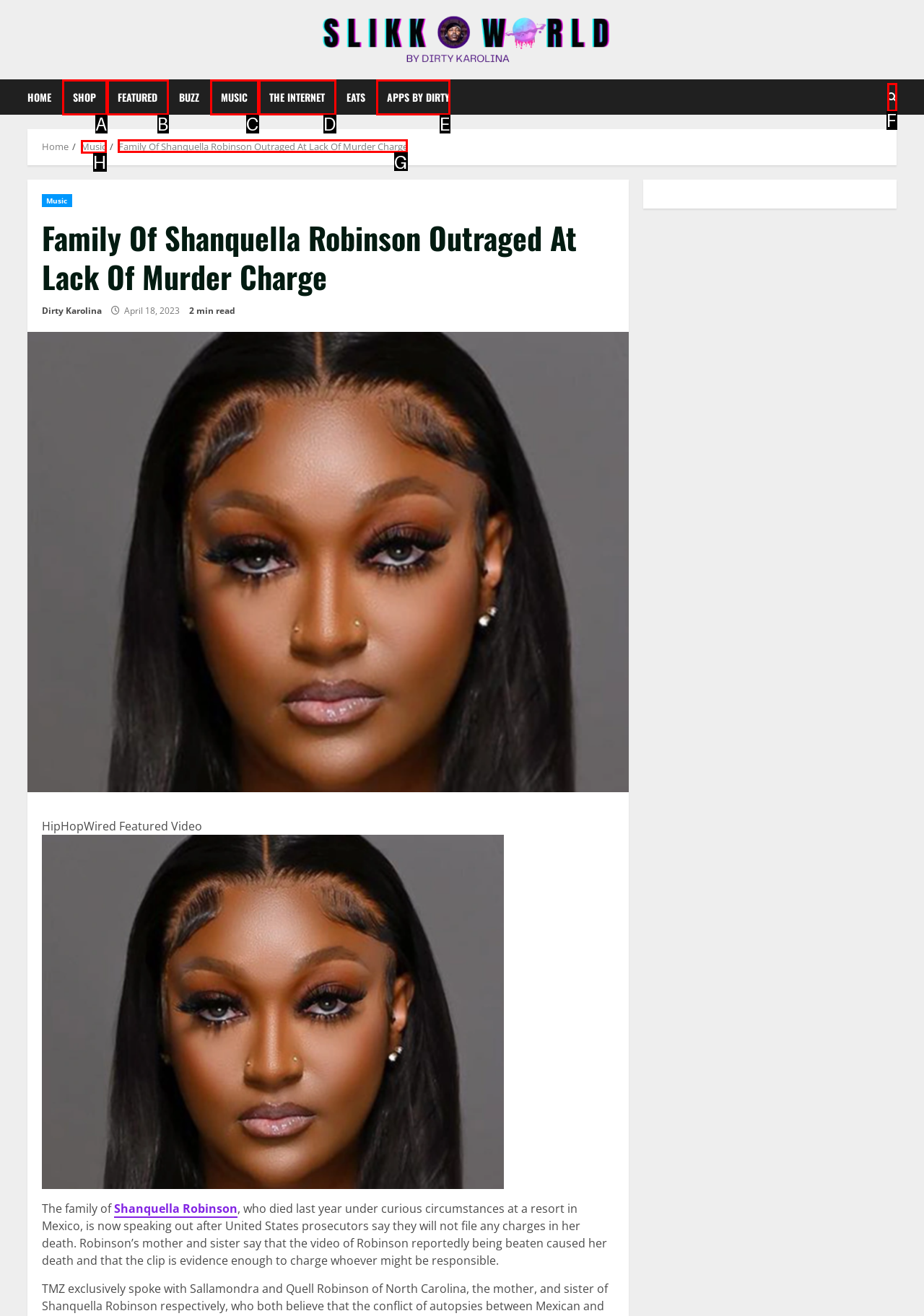From the given options, choose the one to complete the task: View the Family Of Shanquella Robinson Outraged At Lack Of Murder Charge article
Indicate the letter of the correct option.

G